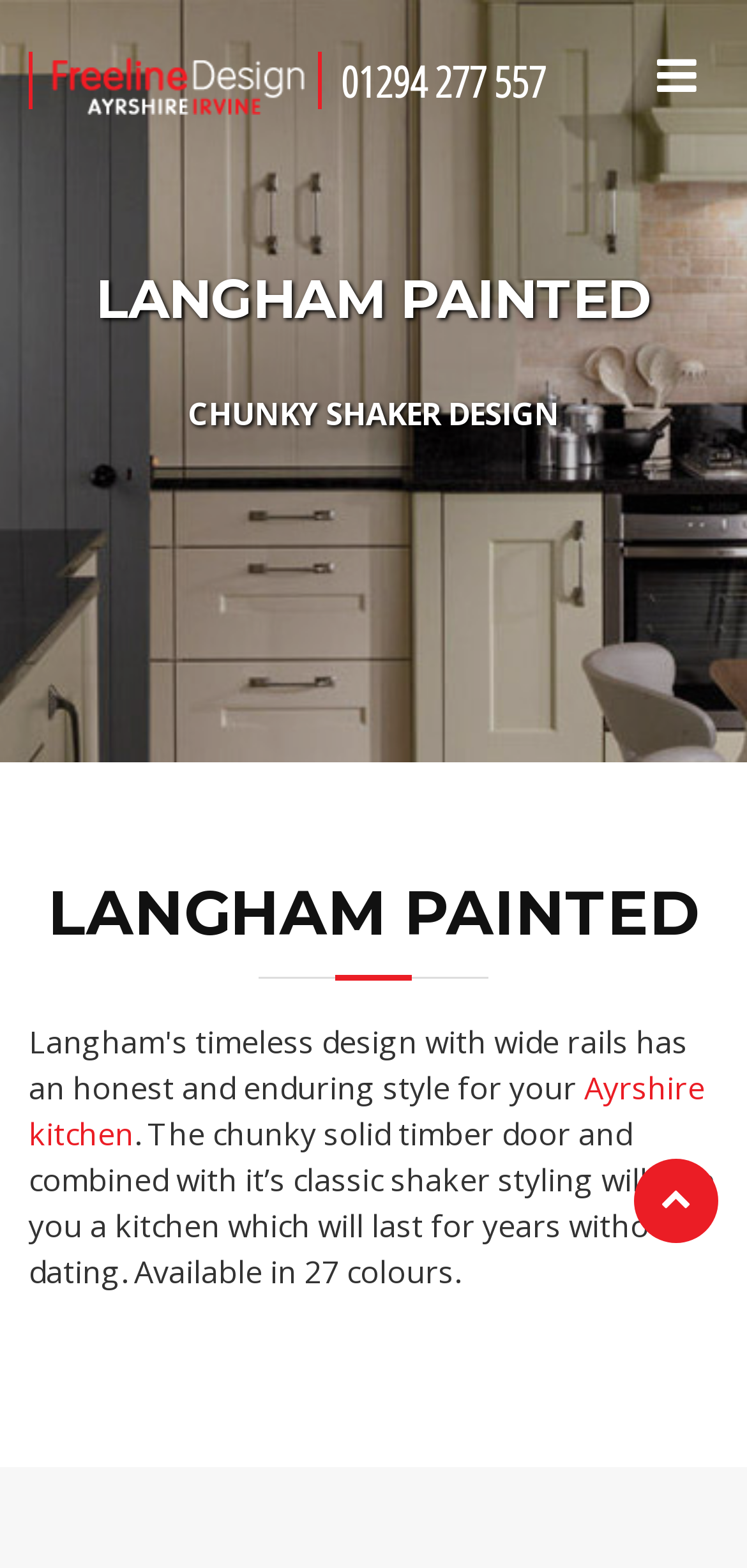What is the phone number to contact?
Please provide a comprehensive answer to the question based on the webpage screenshot.

I found the phone number by looking at the heading element that contains the text 'Kitchens, Bathrooms, Ayrshire 01294 277 557'. The phone number is part of this heading element.